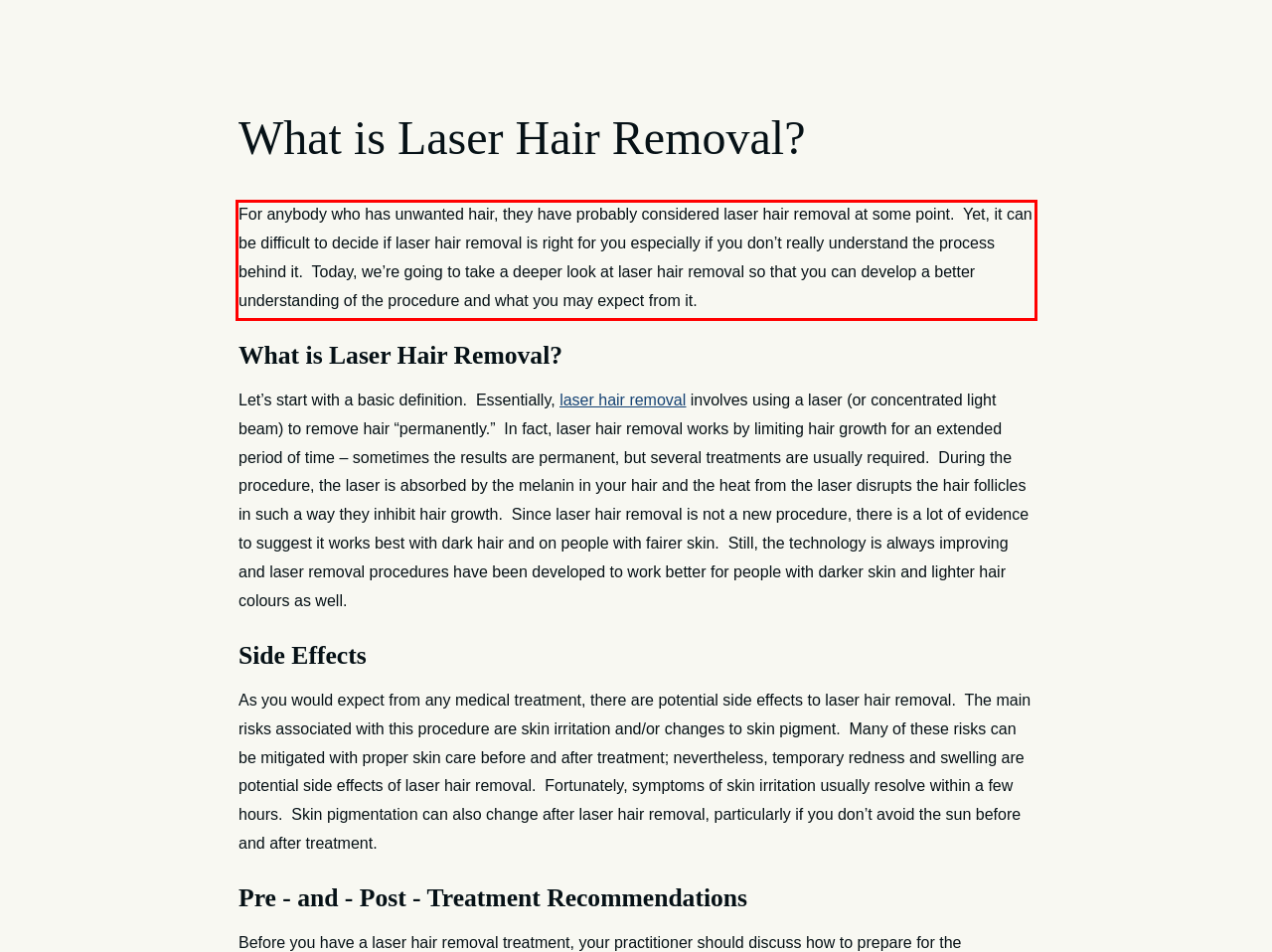Review the screenshot of the webpage and recognize the text inside the red rectangle bounding box. Provide the extracted text content.

For anybody who has unwanted hair, they have probably considered laser hair removal at some point. Yet, it can be difficult to decide if laser hair removal is right for you especially if you don’t really understand the process behind it. Today, we’re going to take a deeper look at laser hair removal so that you can develop a better understanding of the procedure and what you may expect from it.